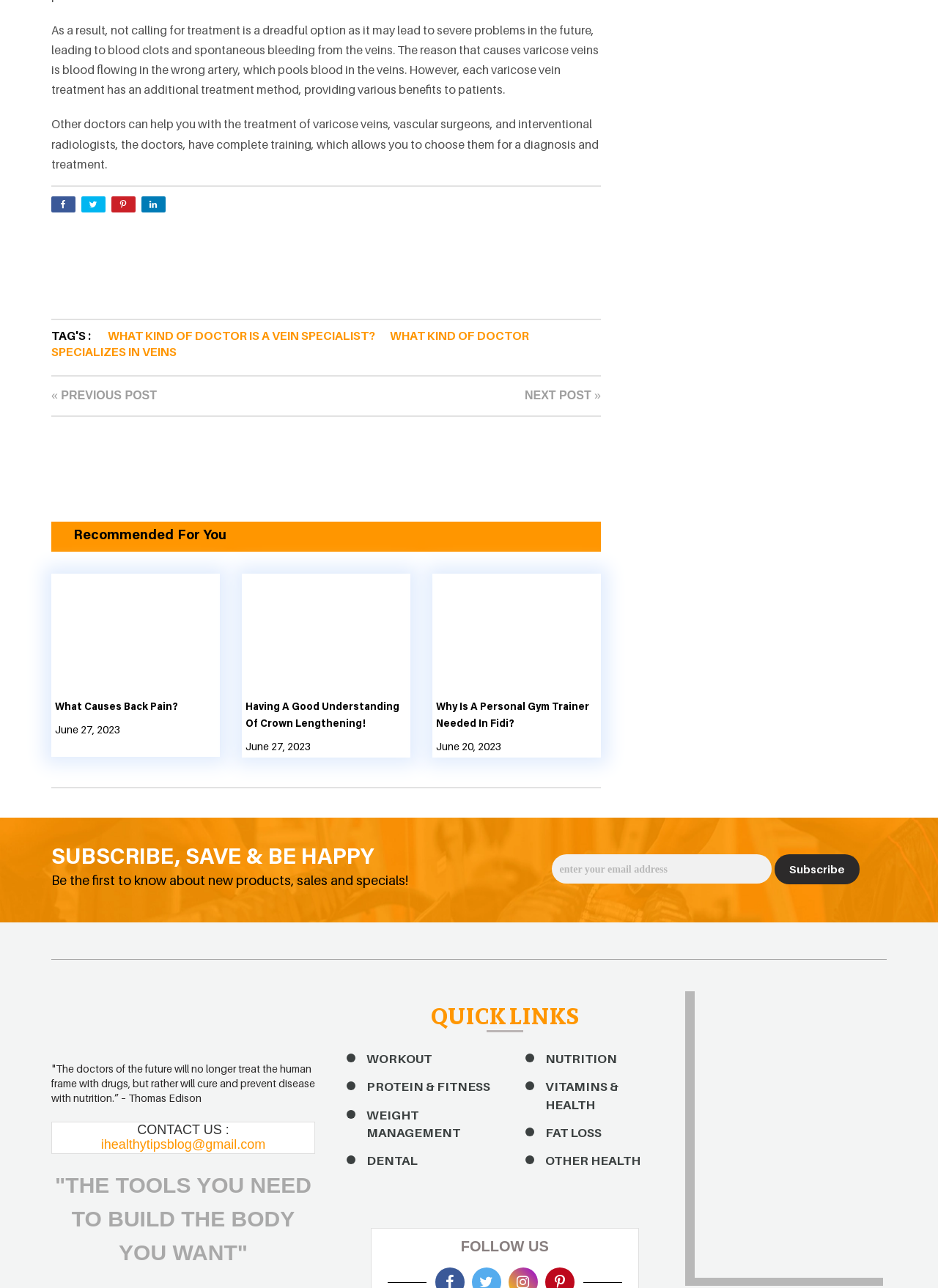Locate the bounding box coordinates of the item that should be clicked to fulfill the instruction: "Contact us via email".

[0.108, 0.883, 0.283, 0.895]